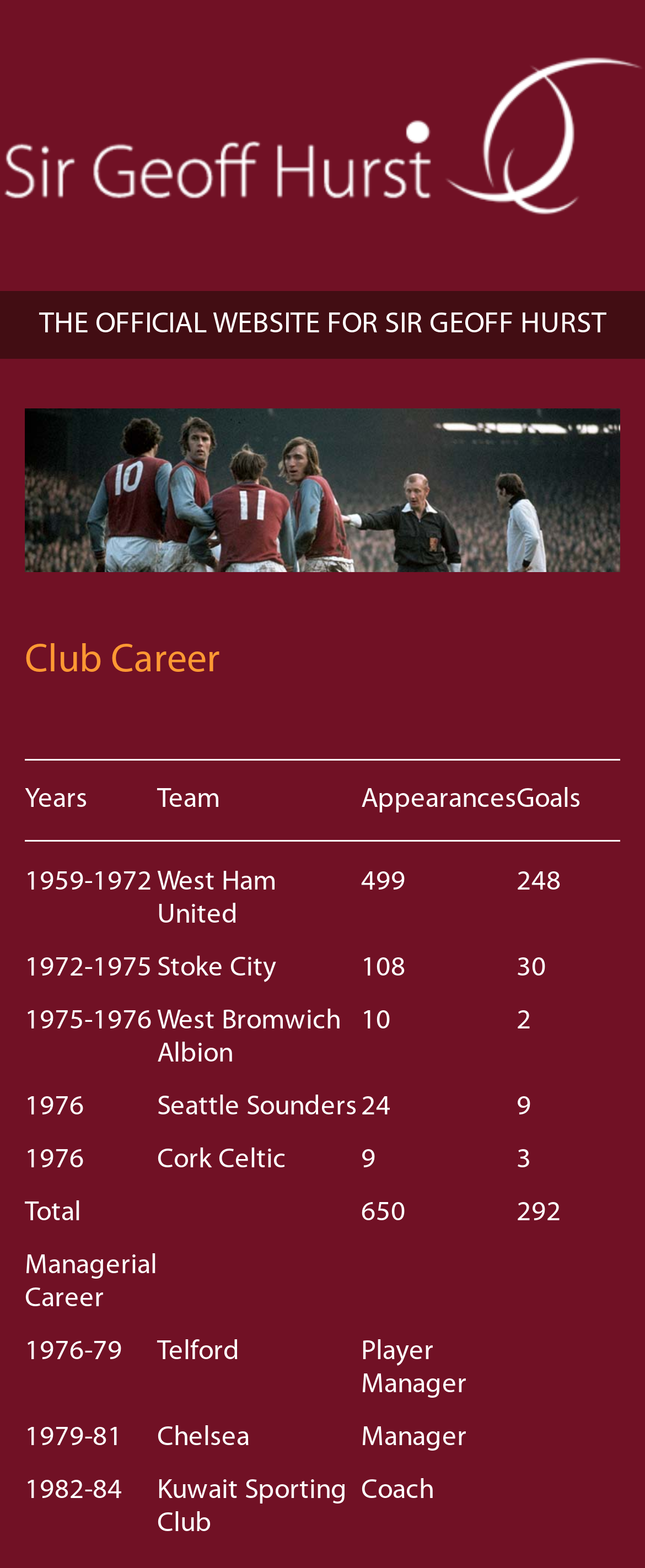Provide the bounding box coordinates of the UI element that matches the description: "alt="Sir Geoff Hurst"".

[0.0, 0.001, 1.0, 0.186]